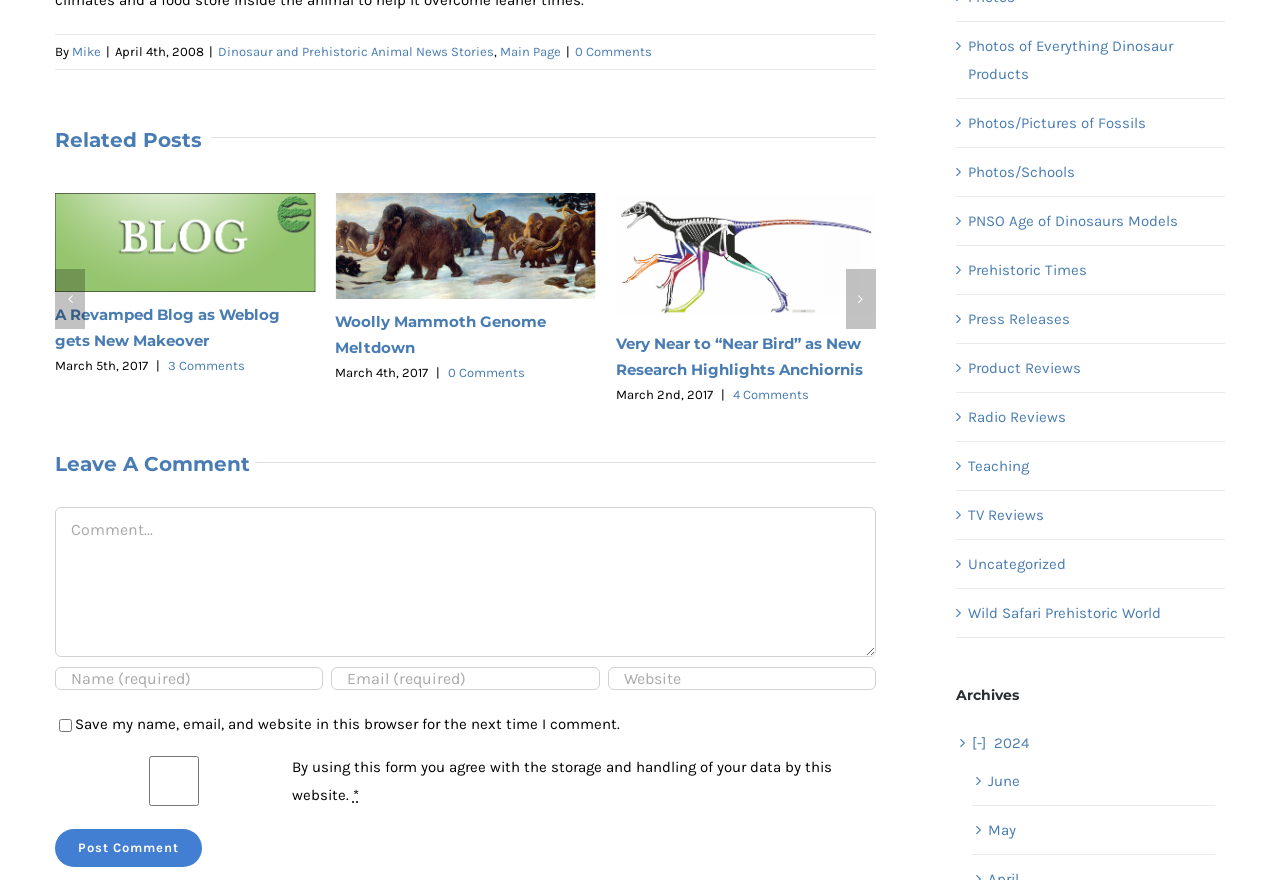Please locate the bounding box coordinates of the element that should be clicked to complete the given instruction: "Click on the 'Dinosaur and Prehistoric Animal News Stories' link".

[0.17, 0.05, 0.386, 0.067]